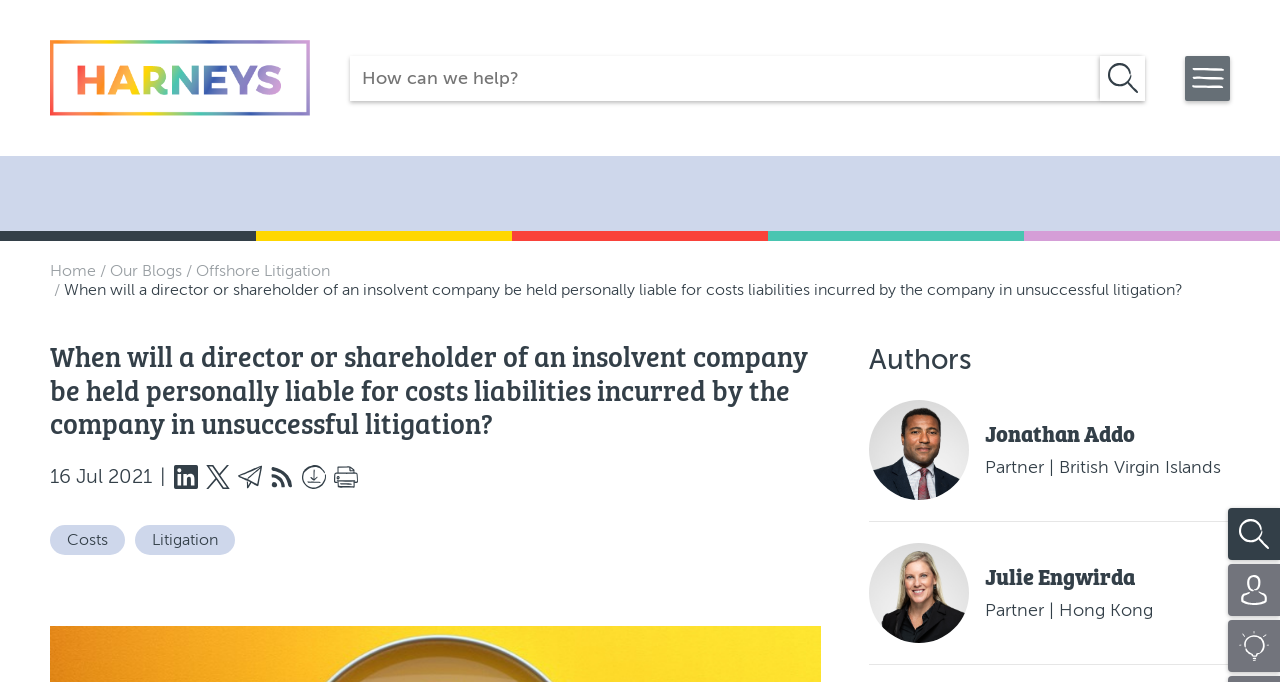Please locate the bounding box coordinates of the region I need to click to follow this instruction: "Click the 'Print' link".

[0.261, 0.695, 0.286, 0.723]